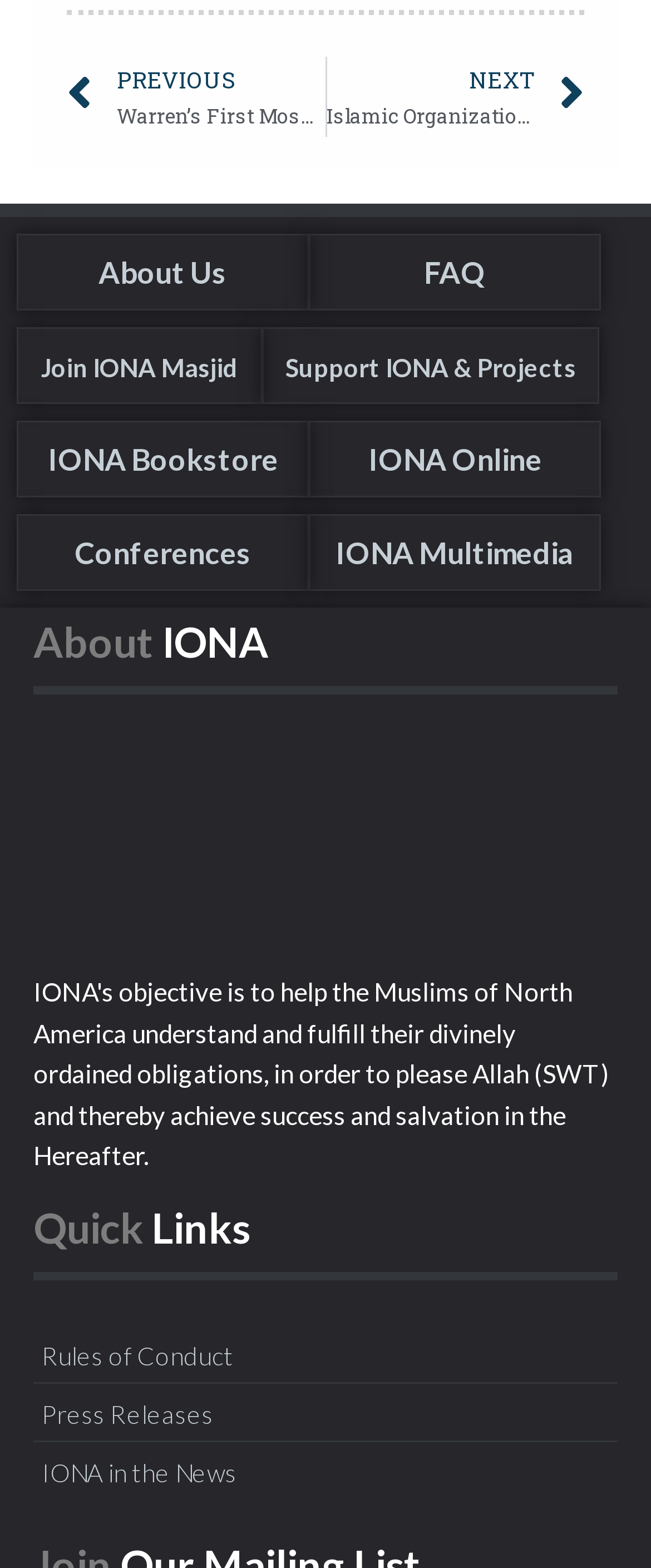Based on the visual content of the image, answer the question thoroughly: How many multimedia resources are available?

I found one figure element under the 'IONA Multimedia' link, which suggests that there is one multimedia resource available.